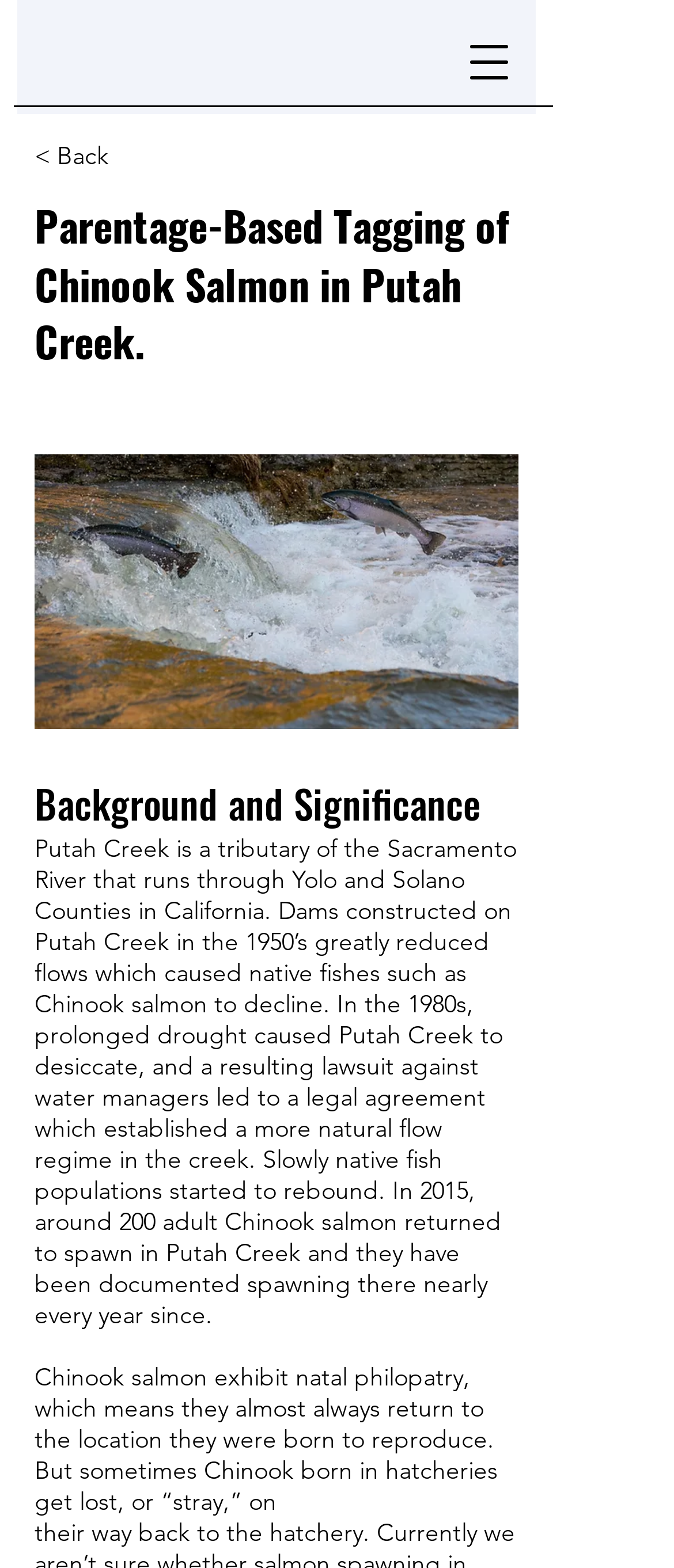Give a one-word or short-phrase answer to the following question: 
How many adult Chinook salmon returned to spawn in 2015?

Around 200